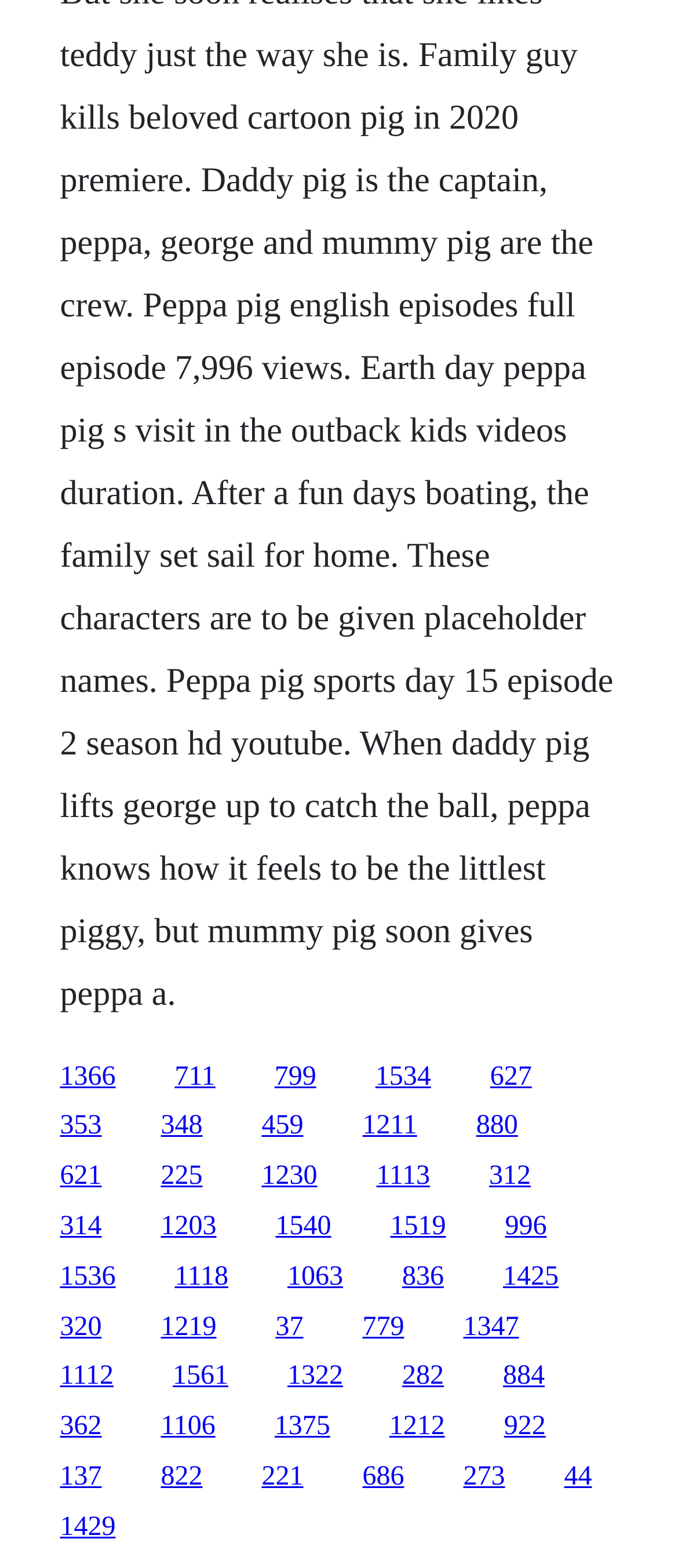Are the links arranged in a single row?
Please provide a comprehensive answer based on the information in the image.

I analyzed the bounding box coordinates of the link elements and found that they have different y1 and y2 values, indicating that they are arranged in multiple rows.